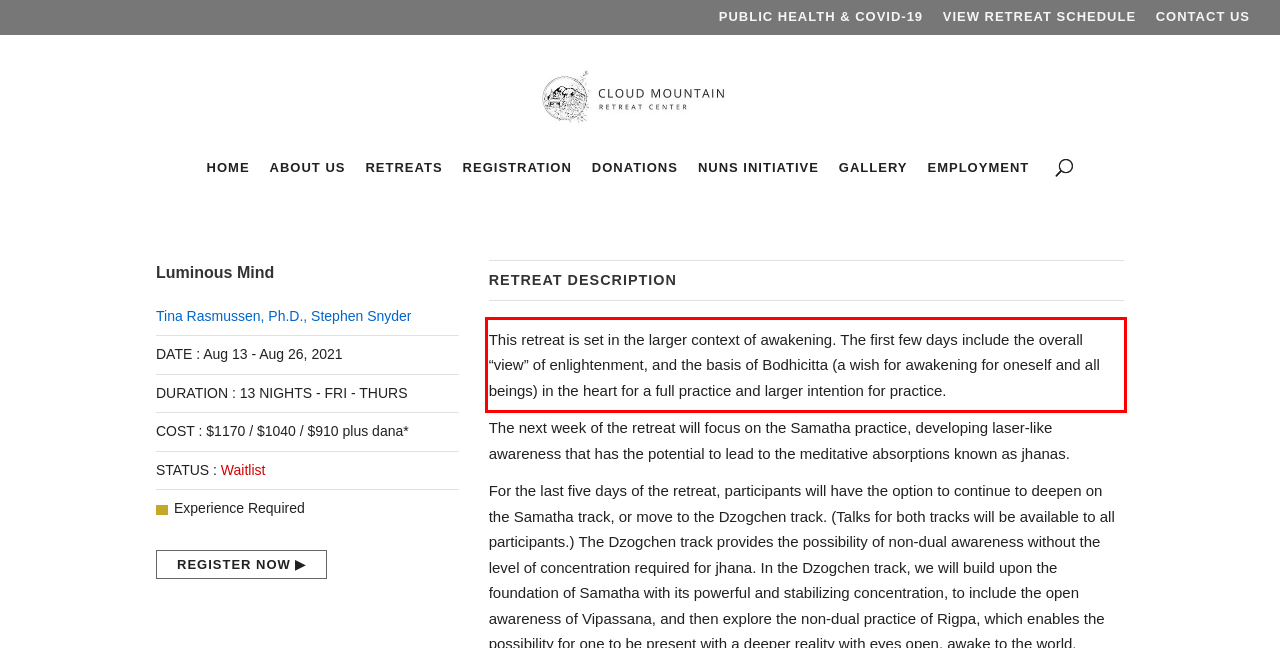Please look at the webpage screenshot and extract the text enclosed by the red bounding box.

This retreat is set in the larger context of awakening. The first few days include the overall “view” of enlightenment, and the basis of Bodhicitta (a wish for awakening for oneself and all beings) in the heart for a full practice and larger intention for practice.